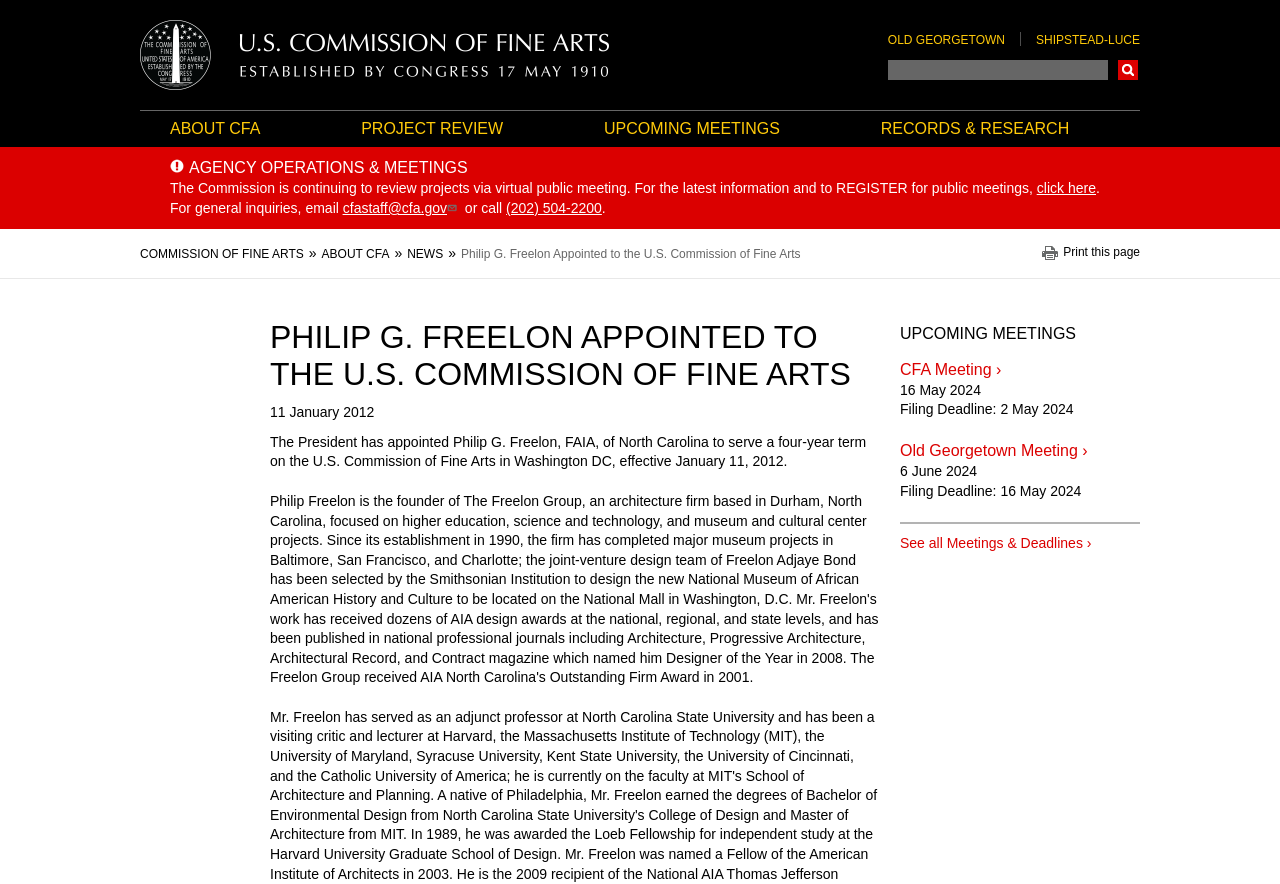Can you find and provide the title of the webpage?

PHILIP G. FREELON APPOINTED TO THE U.S. COMMISSION OF FINE ARTS